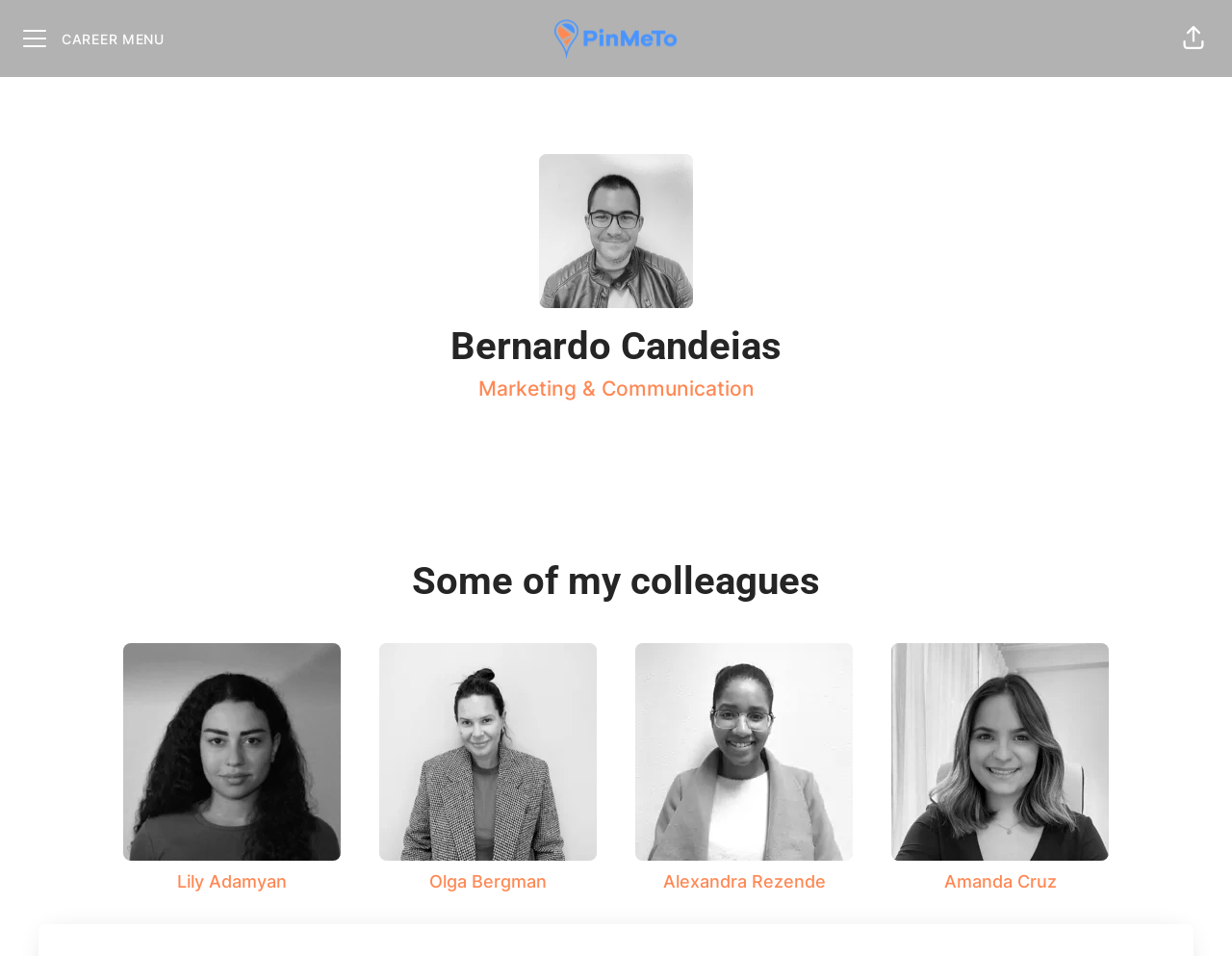Locate the bounding box coordinates of the area you need to click to fulfill this instruction: 'Click the CAREER MENU button'. The coordinates must be in the form of four float numbers ranging from 0 to 1: [left, top, right, bottom].

[0.006, 0.012, 0.146, 0.068]